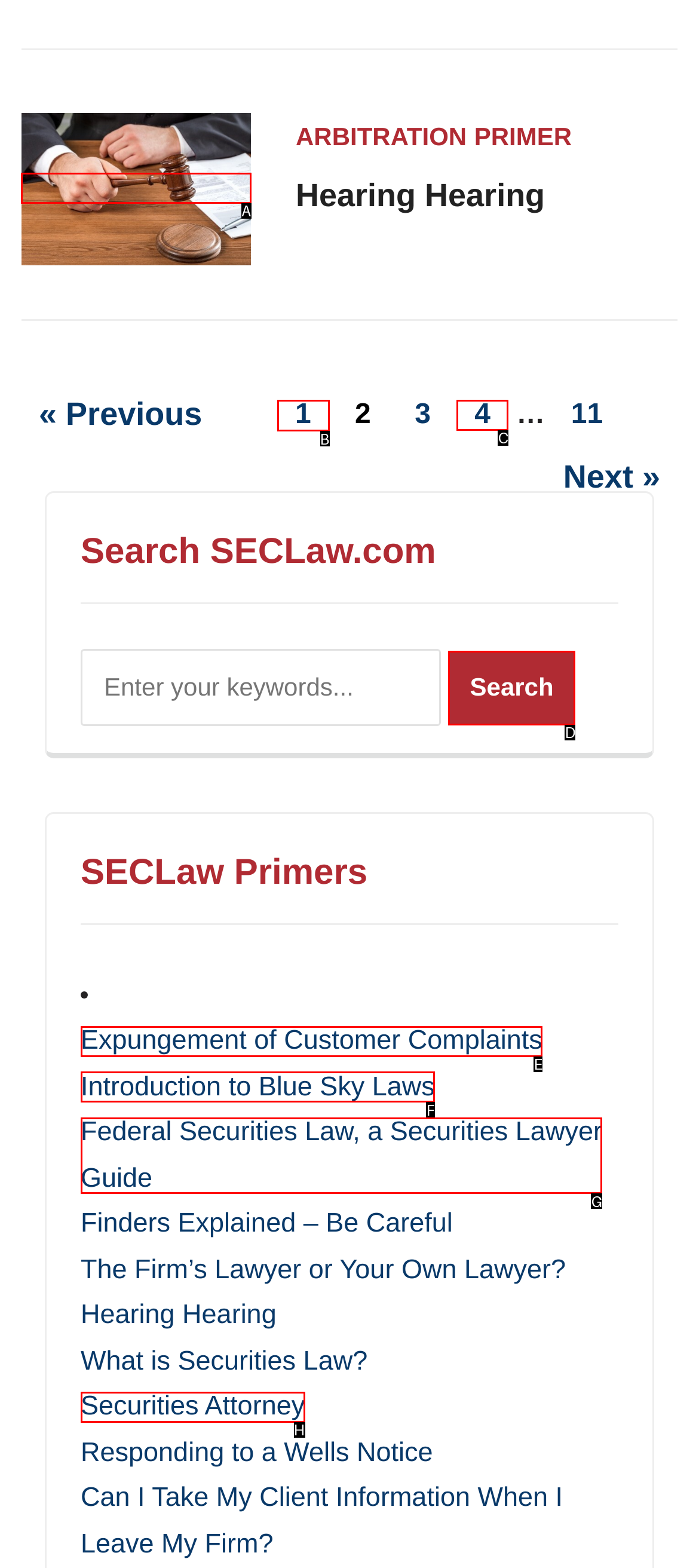Determine which option should be clicked to carry out this task: Go to page 1
State the letter of the correct choice from the provided options.

B